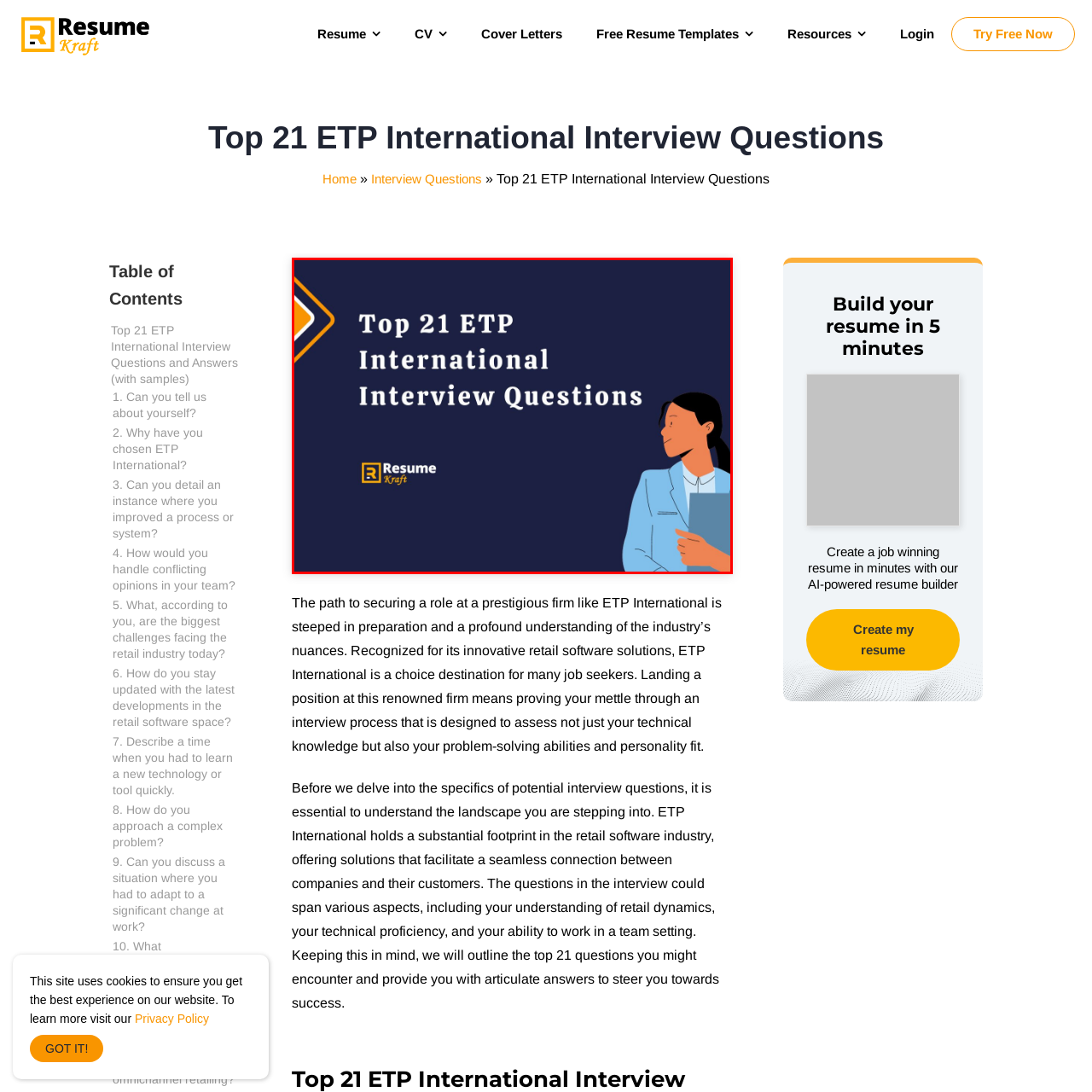Generate a detailed caption for the image contained in the red outlined area.

The image presents a visually appealing graphic highlighting the "Top 21 ETP International Interview Questions." The backdrop is a rich navy blue, which creates a professional tone, while a yellow road sign element adds a touch of creativity and urgency to the design. To the right, a professional-looking character dressed in a light blue blazer is depicted, symbolizing readiness and confidence in the interview process. At the bottom left, the "ResumeKraft" logo is displayed, reinforcing the source of this valuable information. This imagery effectively captures the essence of preparing for one of the most critical career milestones: the interview.